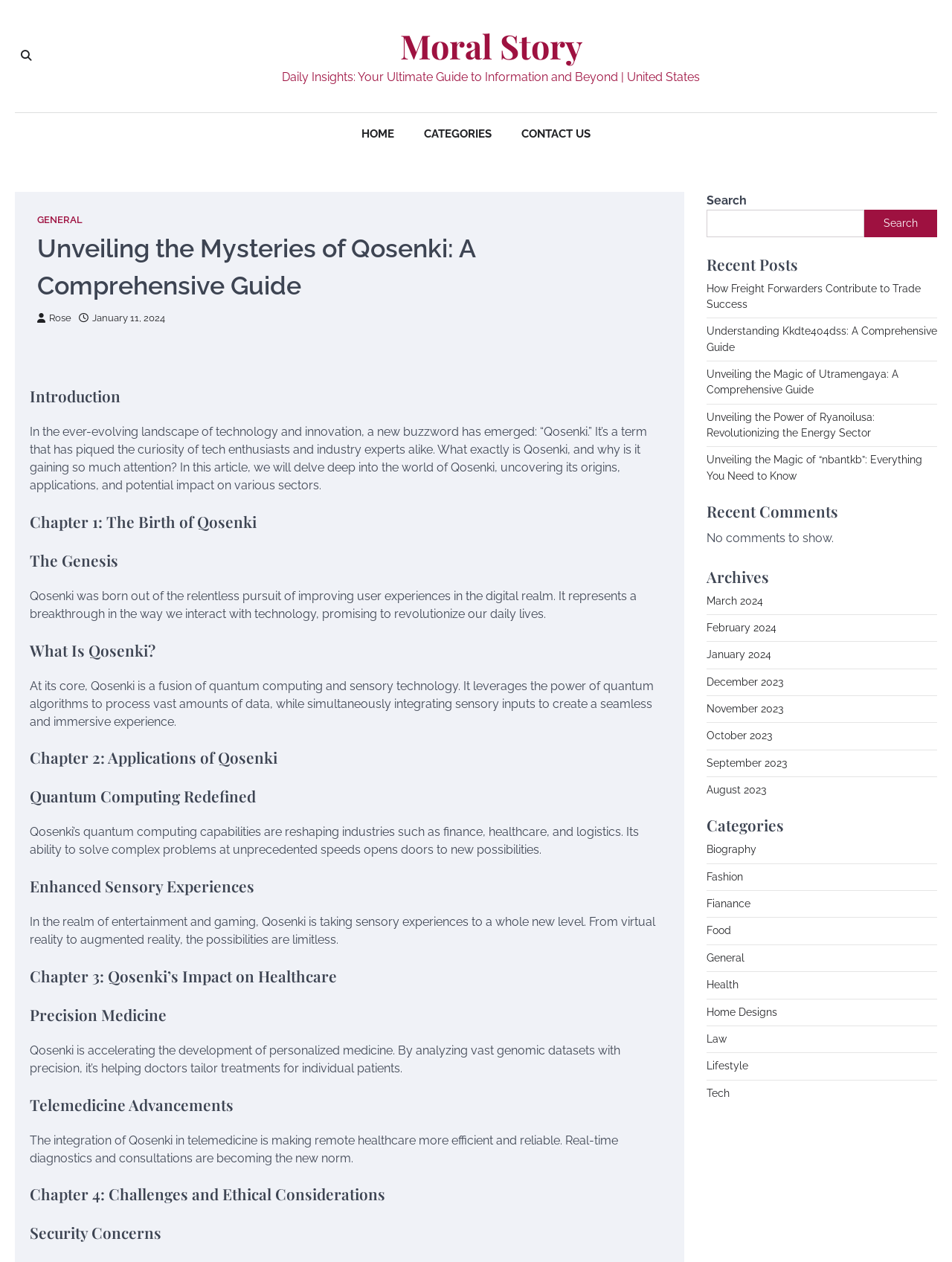Find the bounding box coordinates of the element to click in order to complete the given instruction: "Check the Recent Posts."

[0.742, 0.202, 0.984, 0.217]